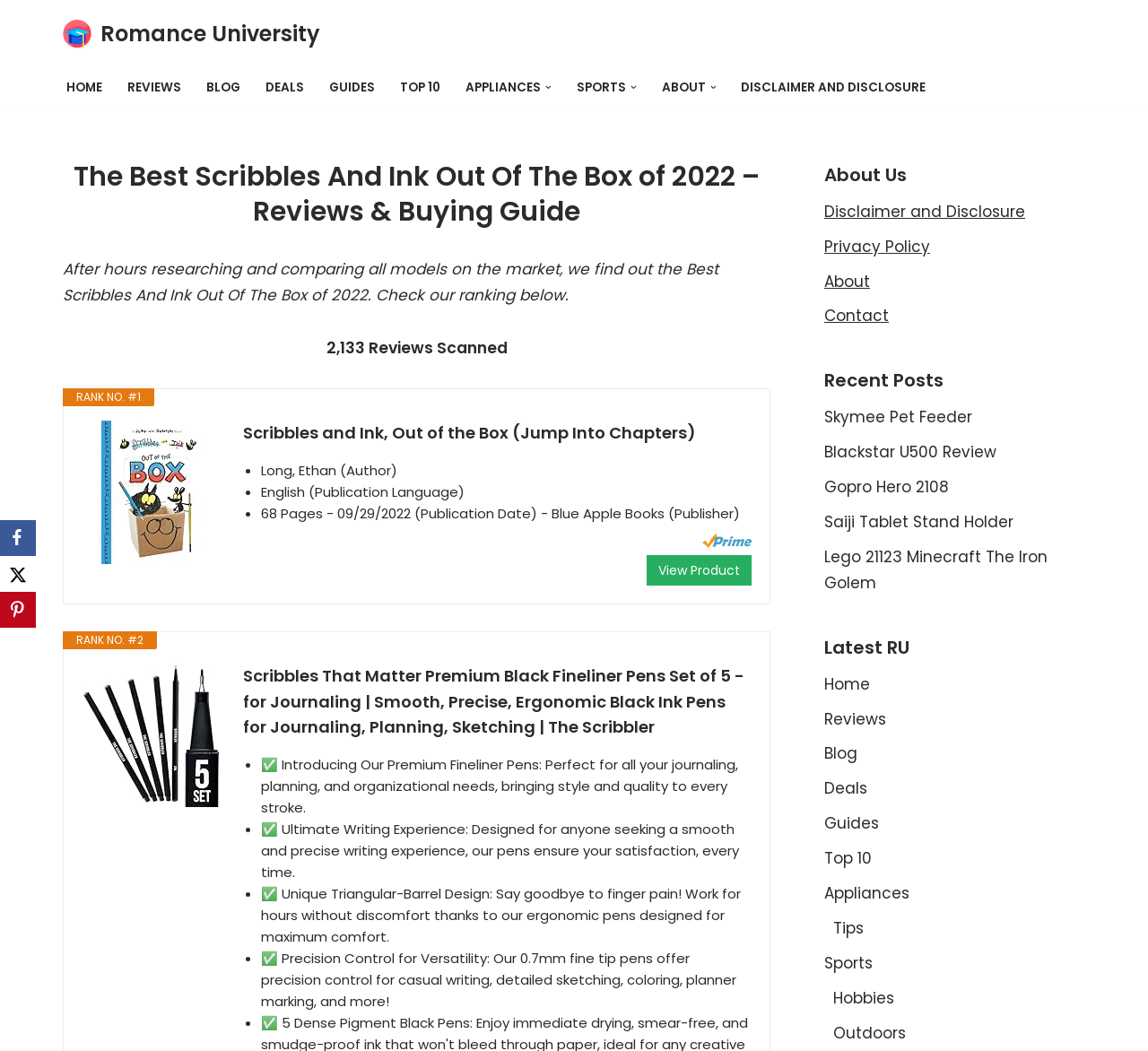Provide a short answer using a single word or phrase for the following question: 
What is the purpose of the ergonomic design of Scribbles That Matter Premium Black Fineliner Pens?

to prevent finger pain